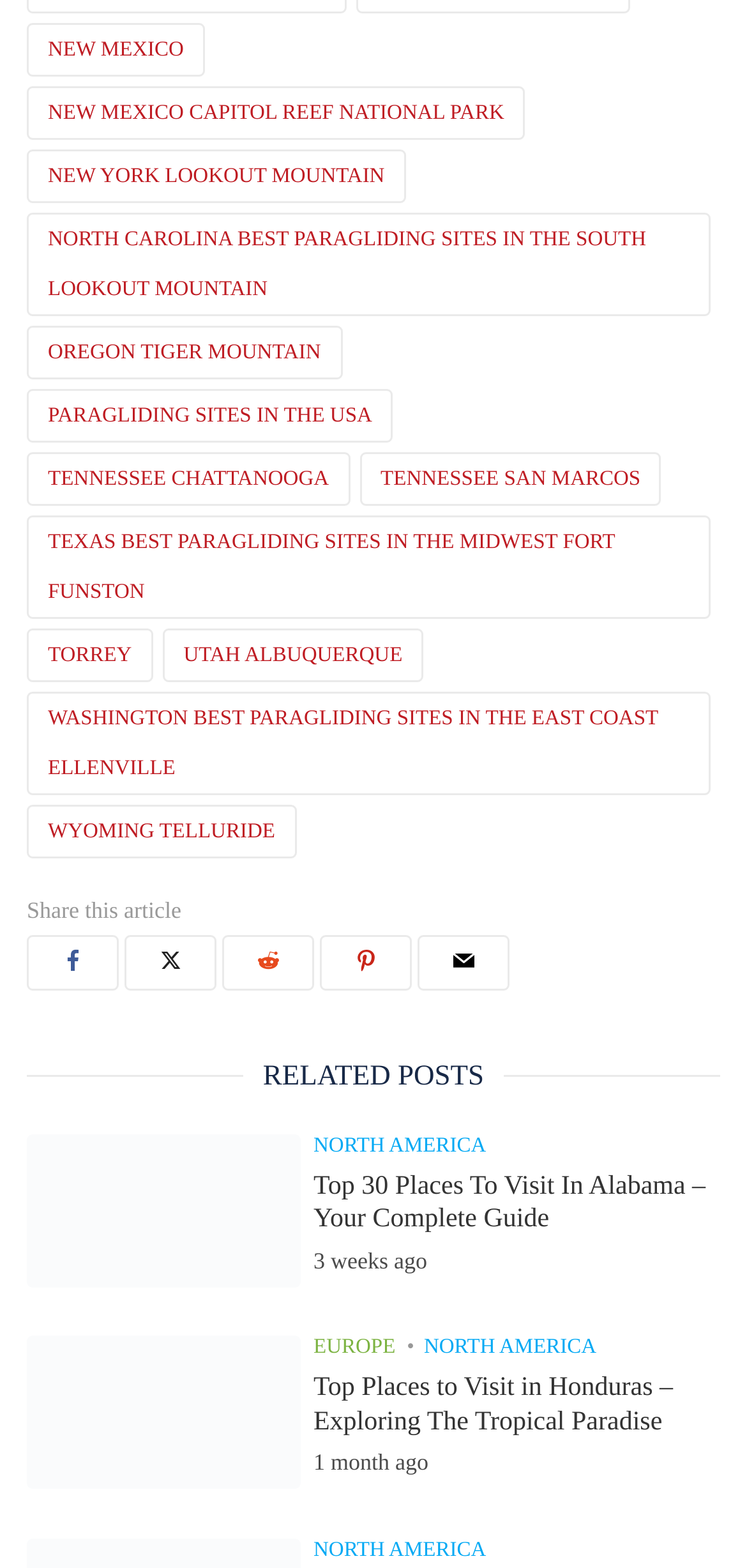What is the location mentioned in the first article?
Please answer the question with as much detail and depth as you can.

The first article has a heading that mentions 'Top 30 Places To Visit In Alabama', which suggests that the article is about tourist destinations in the state of Alabama.